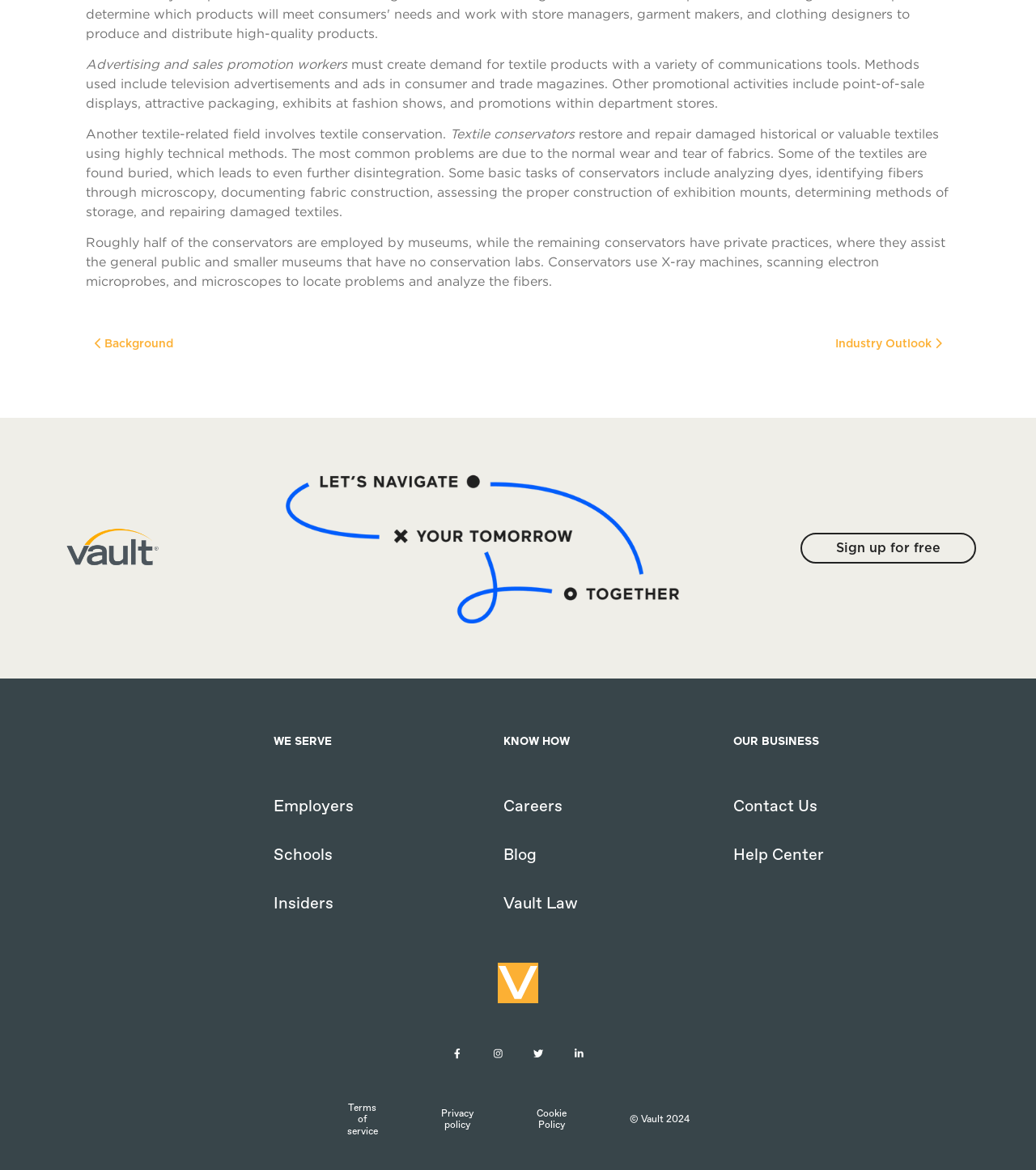What is the profession of creating demand for textile products?
Please provide a single word or phrase based on the screenshot.

Advertising and sales promotion workers